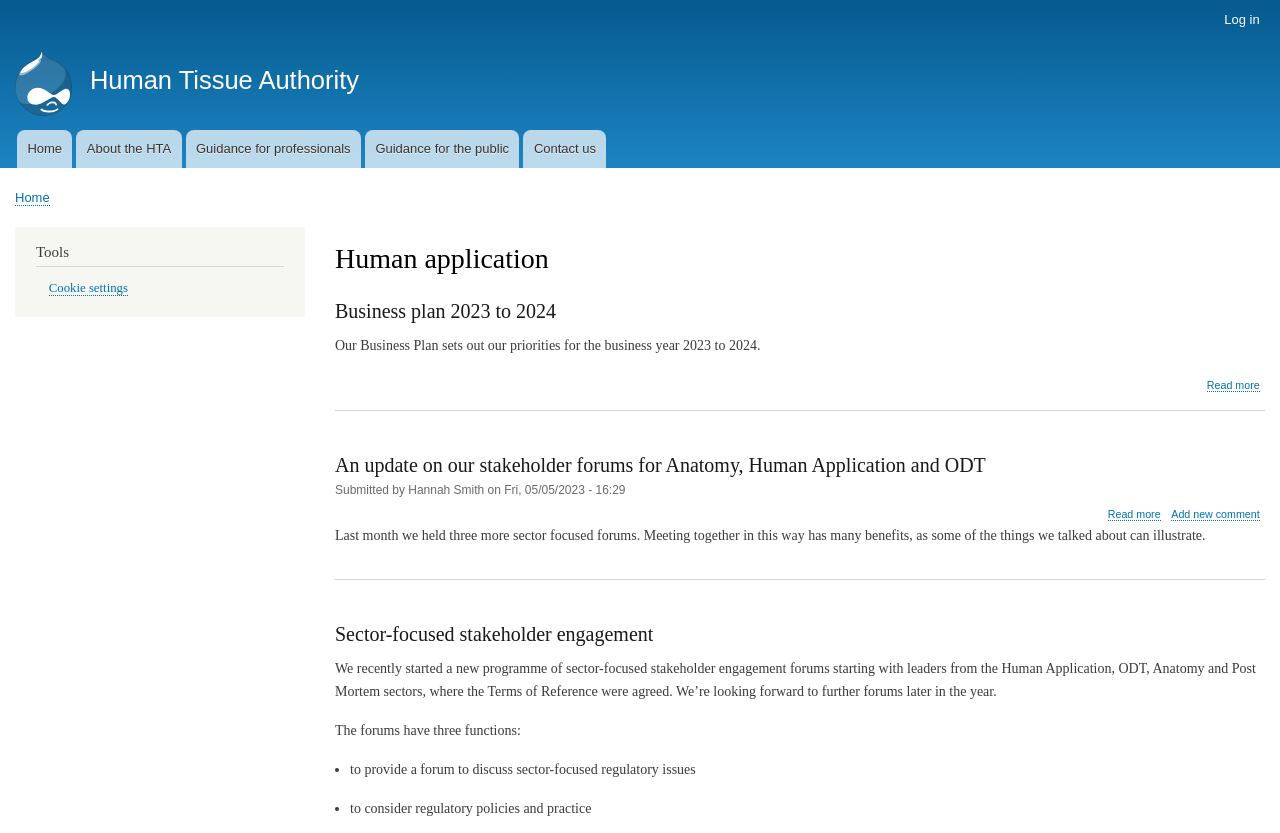Locate the bounding box coordinates of the clickable element to fulfill the following instruction: "Read more about Business plan 2023 to 2024". Provide the coordinates as four float numbers between 0 and 1 in the format [left, top, right, bottom].

[0.943, 0.455, 0.984, 0.47]